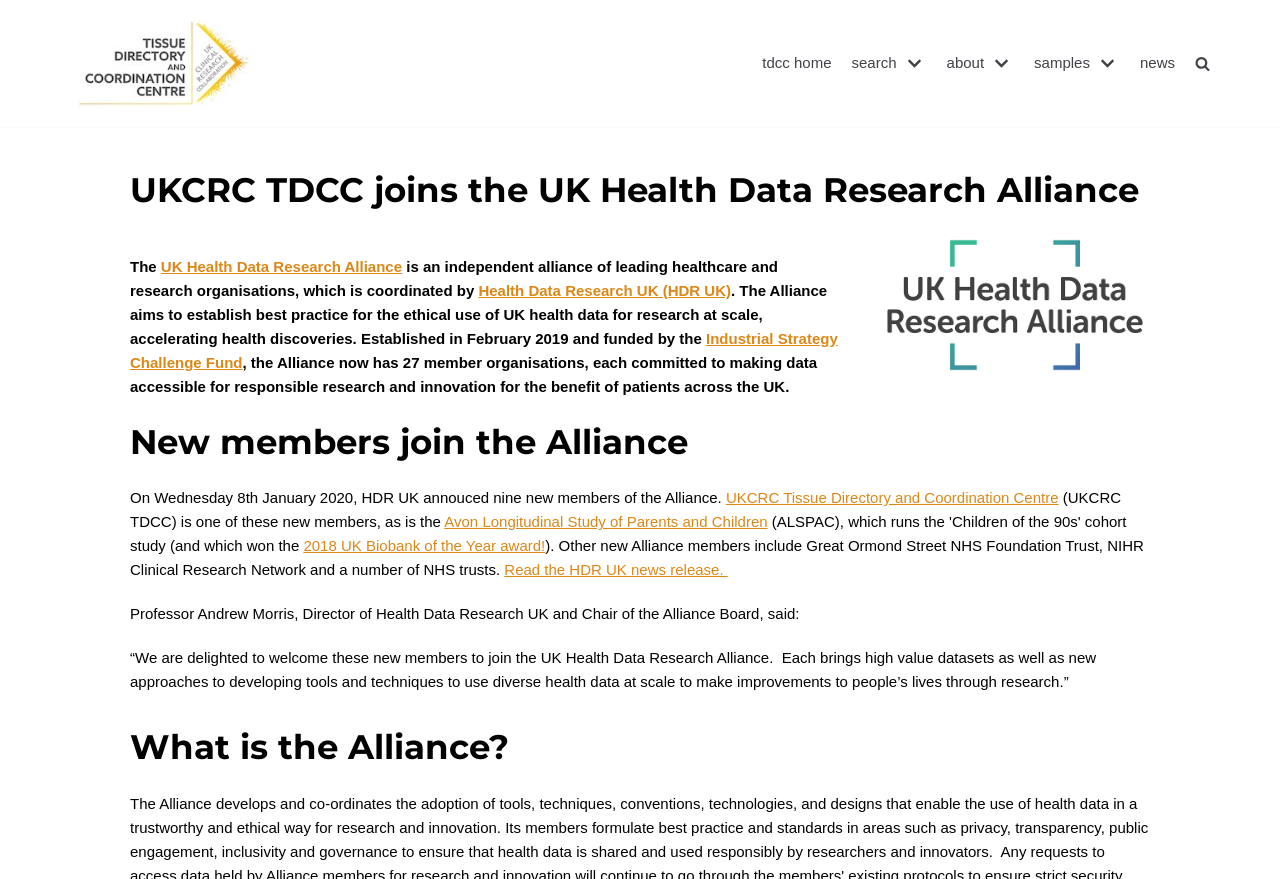Determine the bounding box coordinates for the clickable element required to fulfill the instruction: "Visit the 'UKCRC Tissue Directory and Coordination Centre' homepage". Provide the coordinates as four float numbers between 0 and 1, i.e., [left, top, right, bottom].

[0.056, 0.023, 0.2, 0.122]